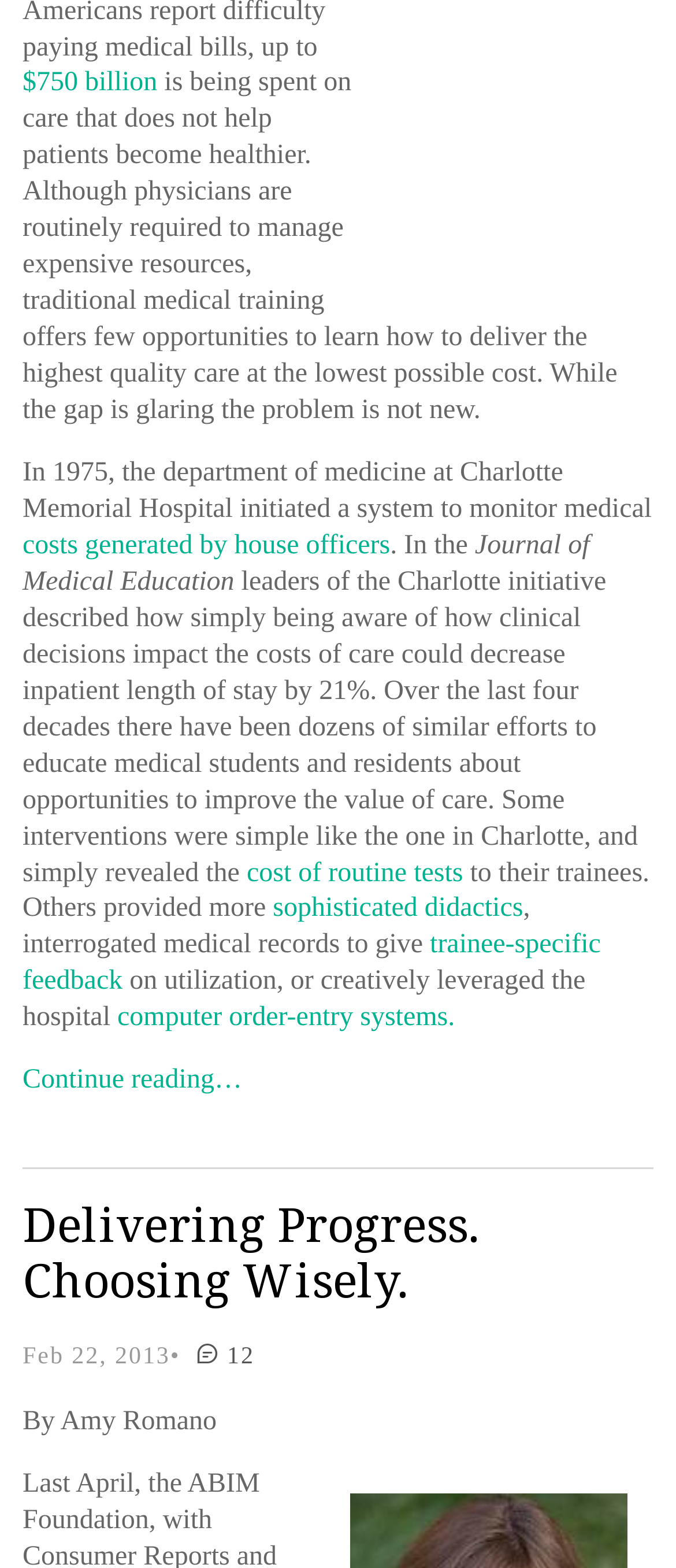Identify the bounding box of the HTML element described as: "costs generated by house officers".

[0.033, 0.338, 0.577, 0.357]